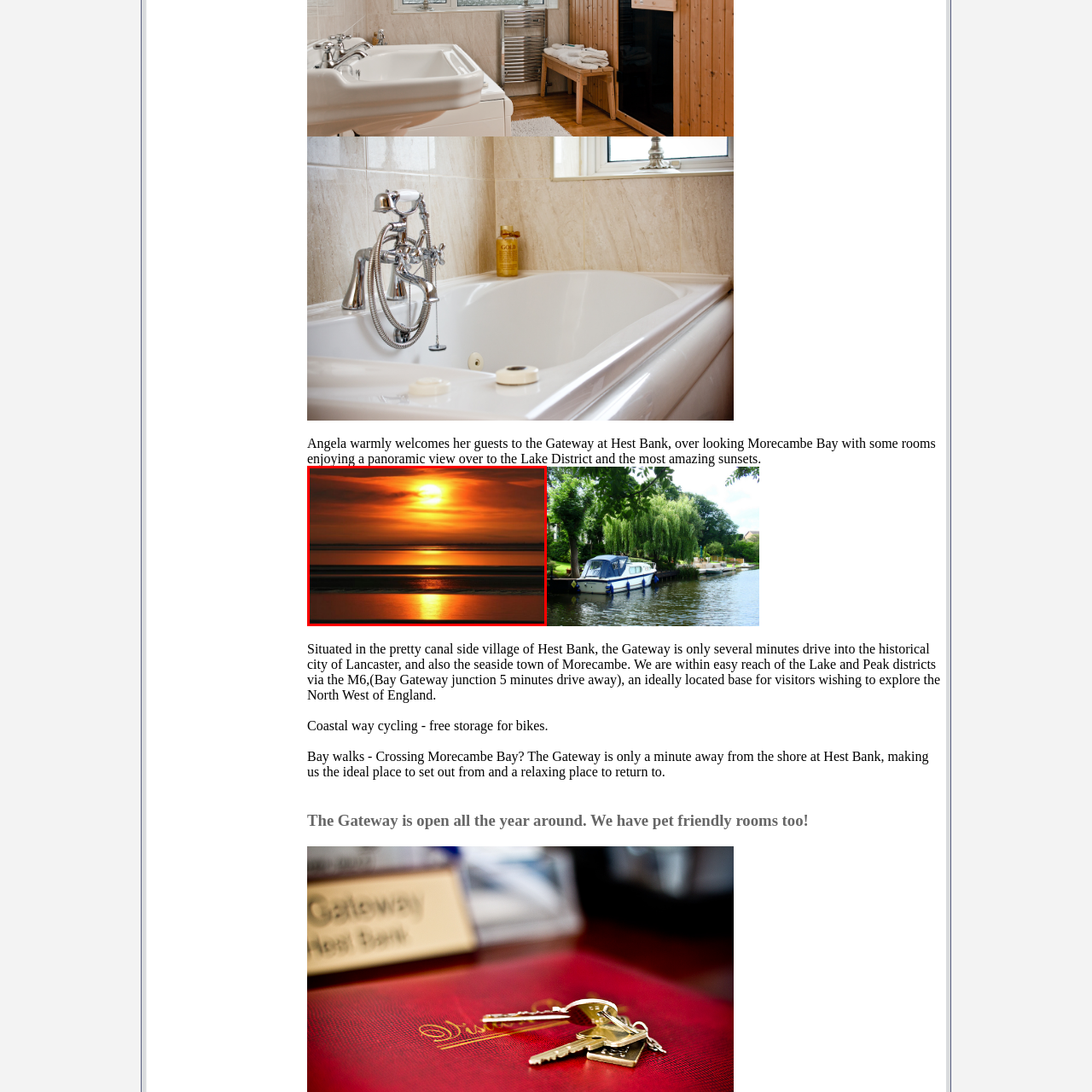Explain thoroughly what is happening in the image that is surrounded by the red box.

A breathtaking sunset over Morecambe Bay, where the sun casts a vibrant palette of oranges and yellows across the sky and reflects beautifully on the water's surface. The tranquil scene captures the serene beauty of the coastal landscape, with the horizon blending seamlessly into the waters below, creating a stunning visual of nature's artistry. This picturesque view symbolizes the warmth and welcoming atmosphere of the Gateway at Hest Bank, a prime location for guests seeking to experience remarkable sunsets and panoramic vistas, including views stretching toward the Lake District.